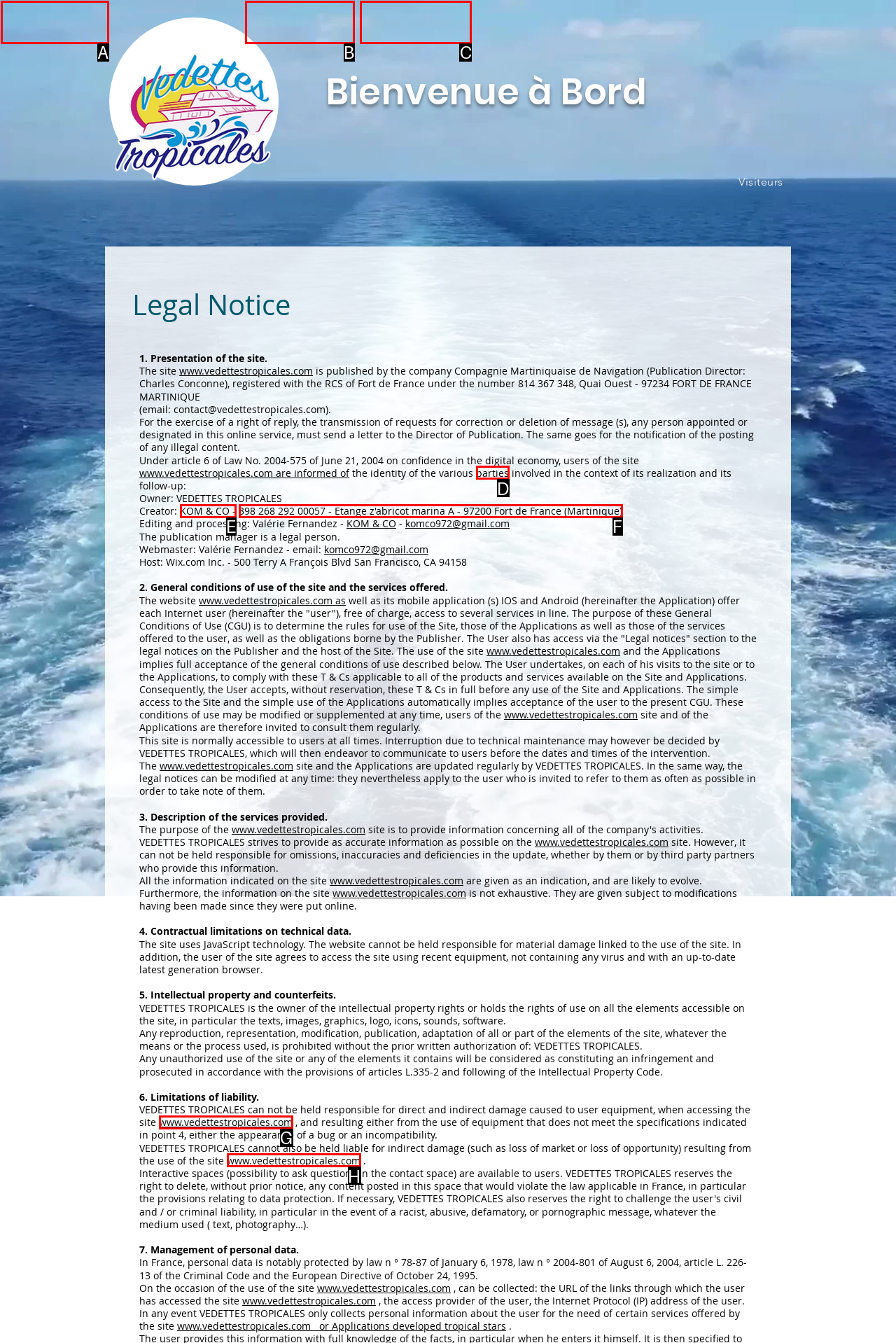Select the HTML element that matches the description: www.vedettestropicales.com
Respond with the letter of the correct choice from the given options directly.

H